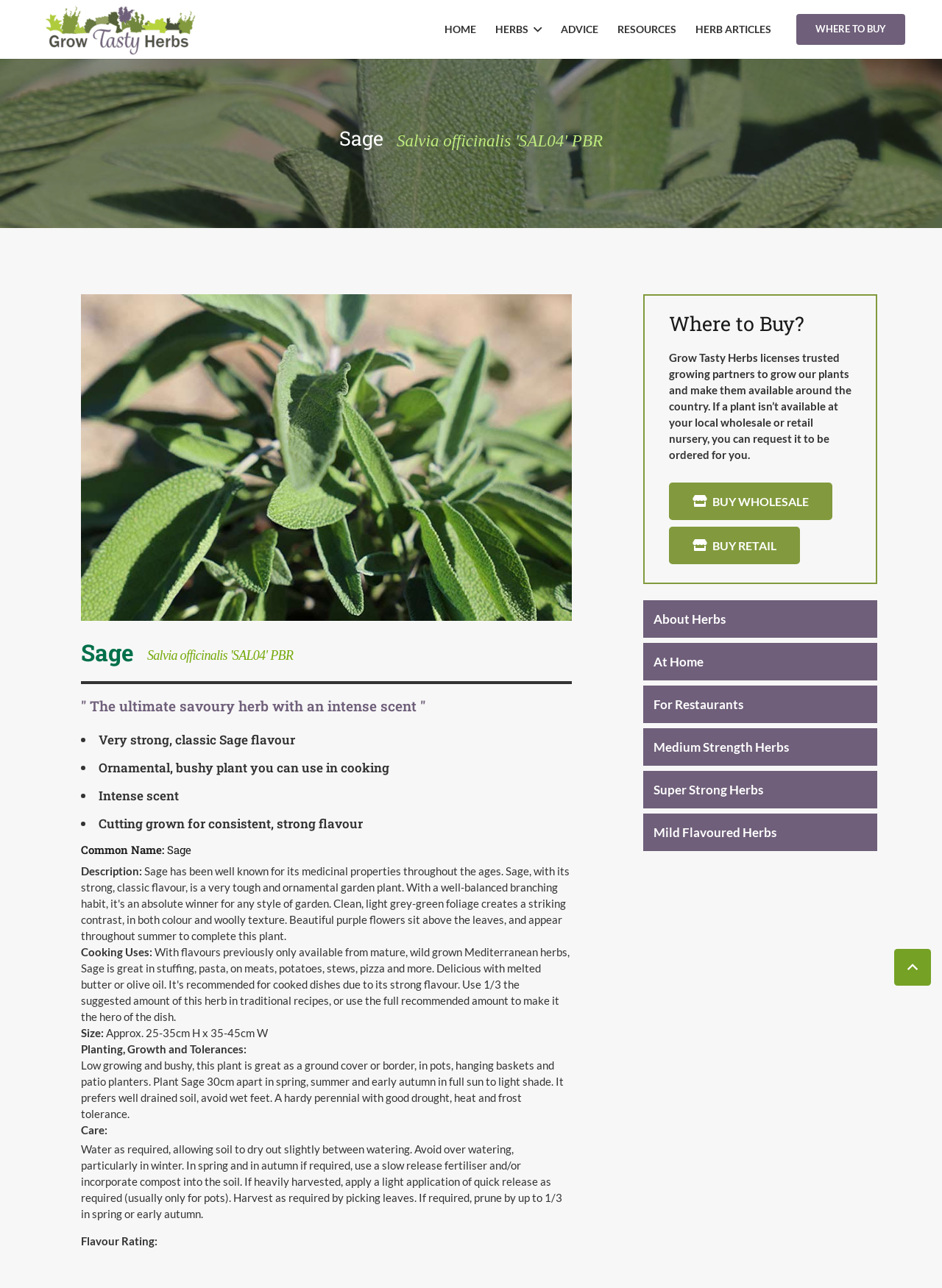What is the purpose of pruning Sage? Based on the screenshot, please respond with a single word or phrase.

To promote growth